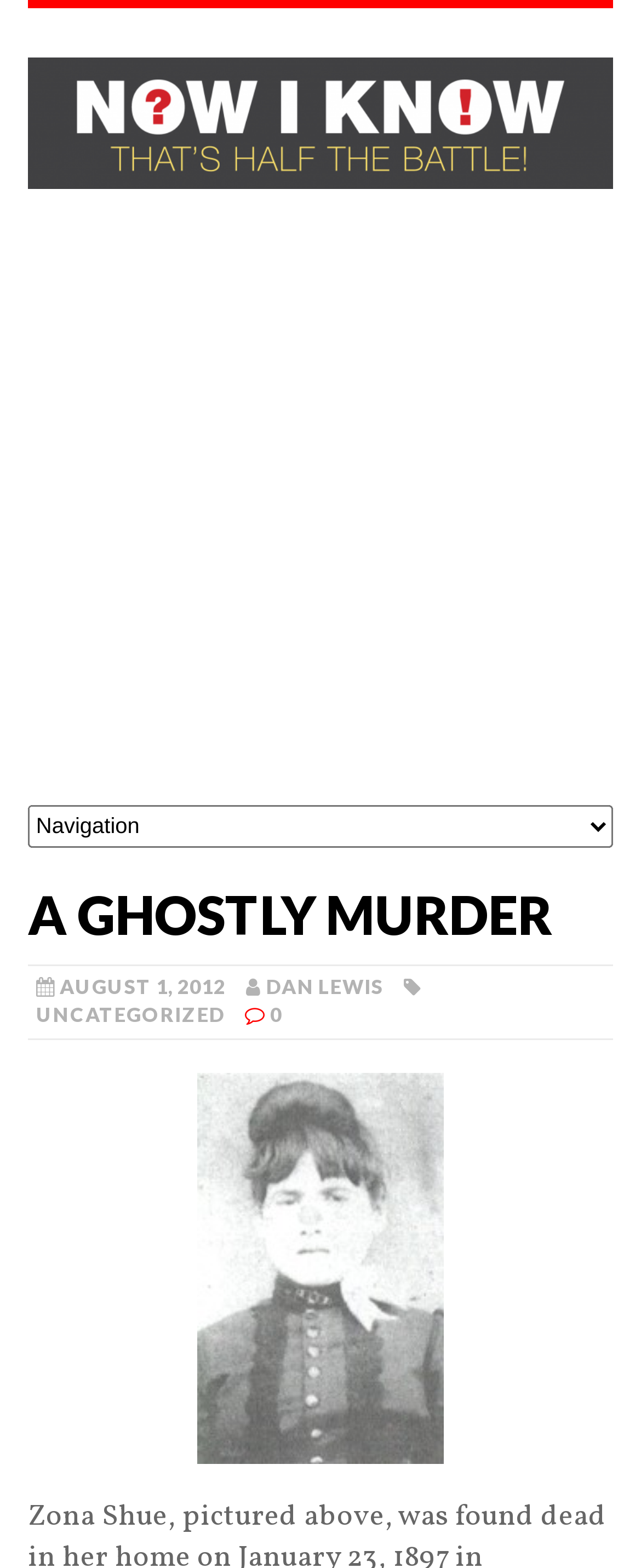Examine the screenshot and answer the question in as much detail as possible: What is the date of the article?

The date of the article is mentioned below the title, which is 'AUGUST 1, 2012'. This information is provided to indicate when the article was published.